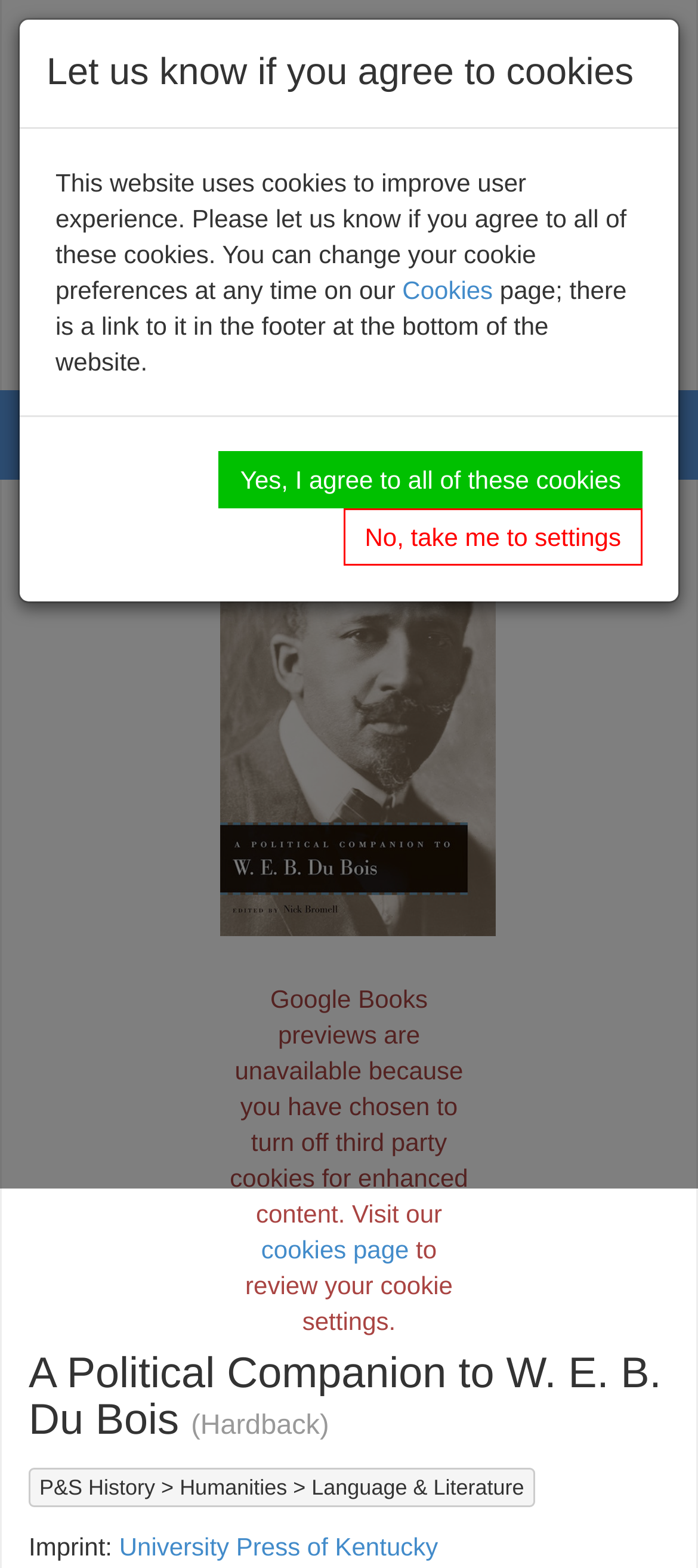Respond concisely with one word or phrase to the following query:
What is the website's logo?

Pen and Sword Books